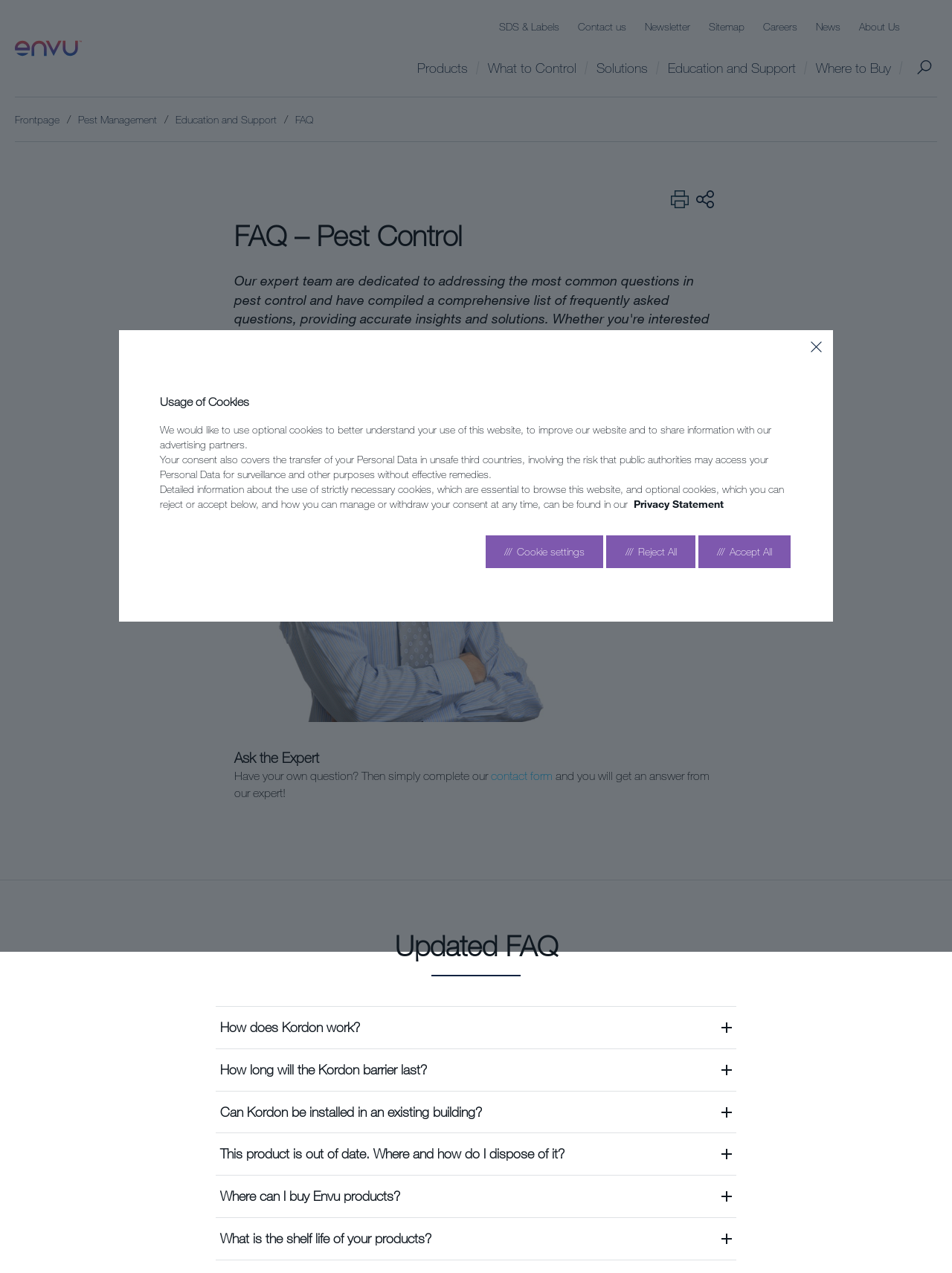Extract the primary heading text from the webpage.

FAQ – Pest Control